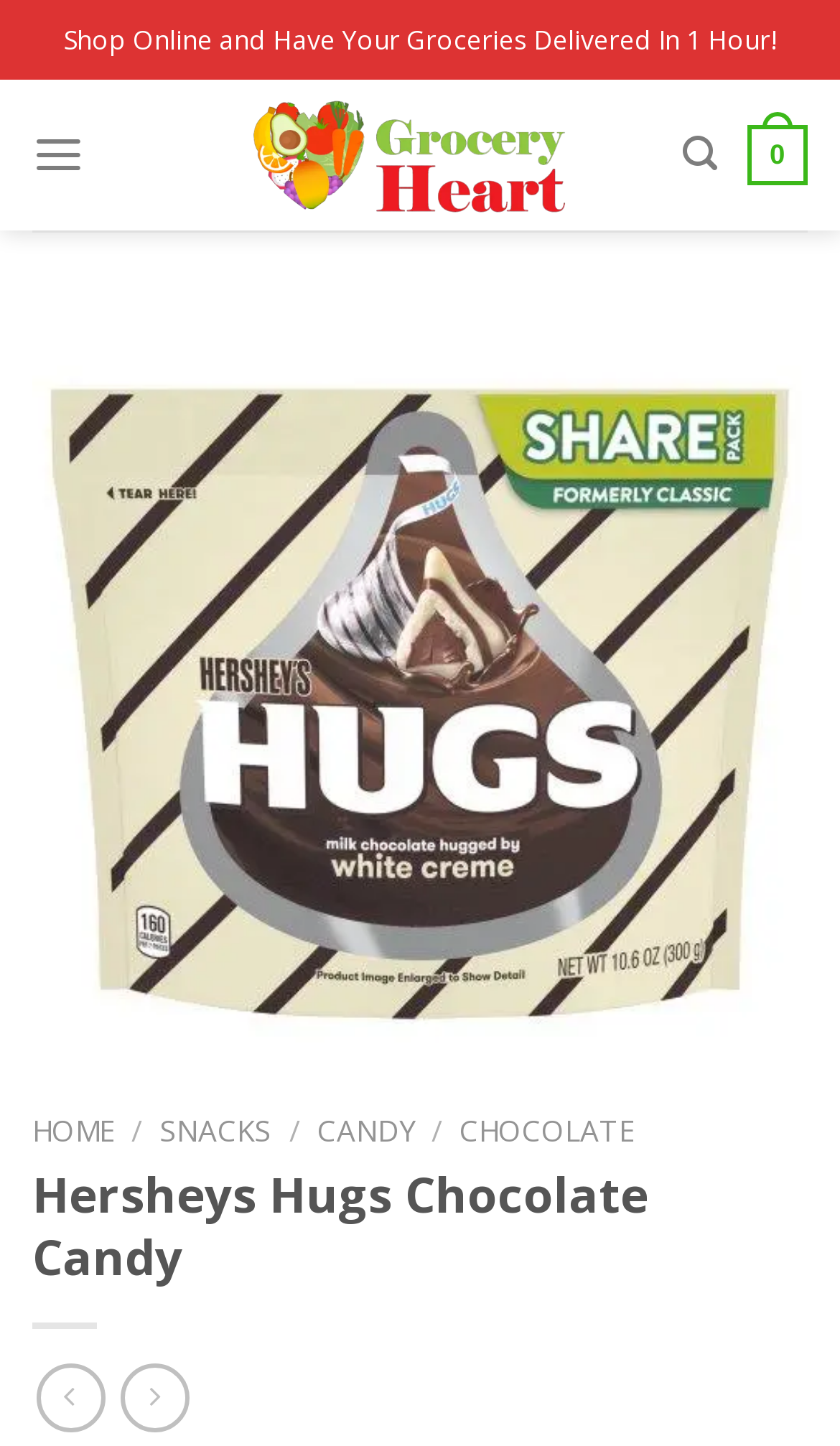Kindly determine the bounding box coordinates of the area that needs to be clicked to fulfill this instruction: "Click on the previous page".

[0.075, 0.433, 0.168, 0.541]